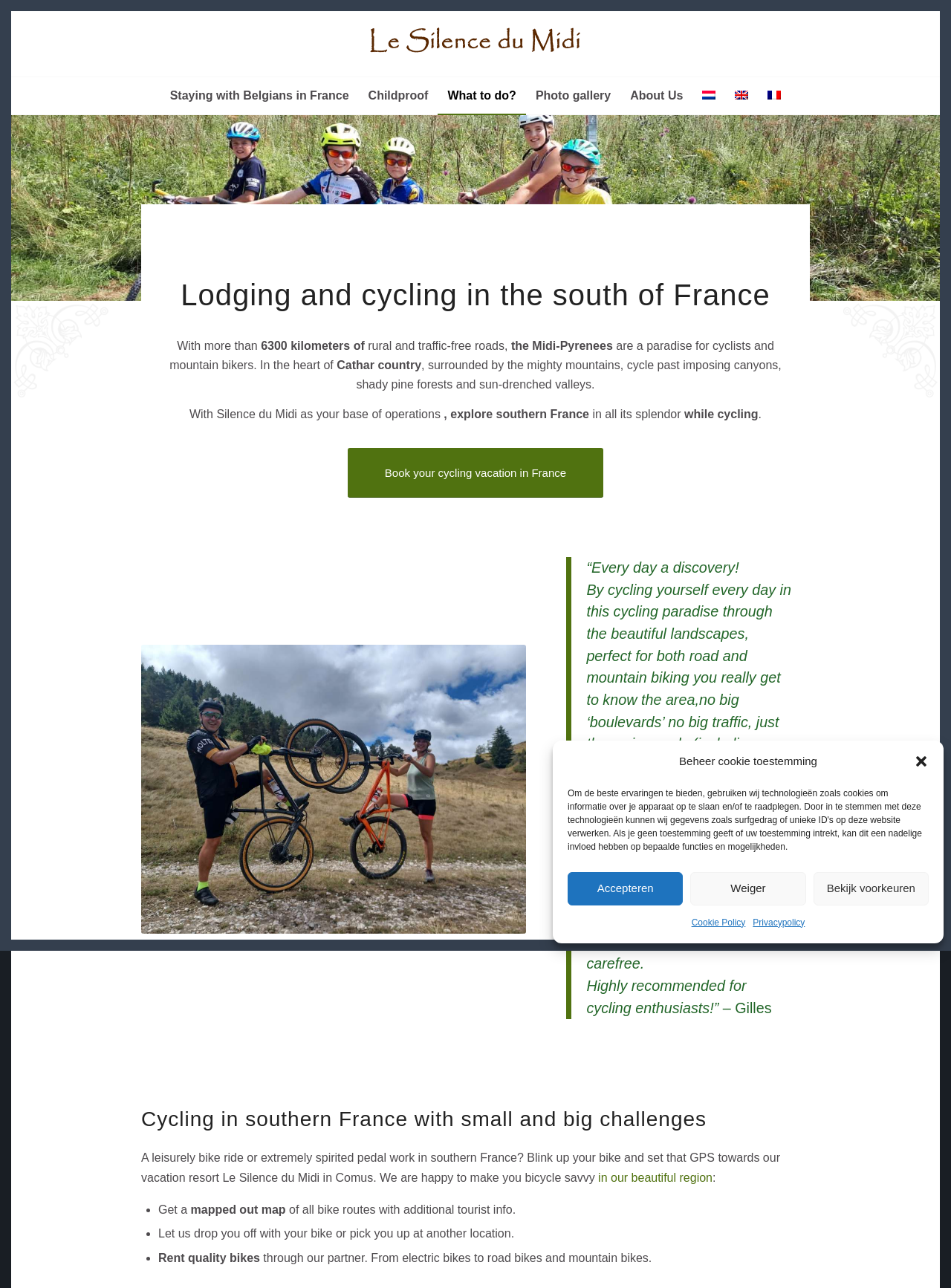Provide the bounding box coordinates, formatted as (top-left x, top-left y, bottom-right x, bottom-right y), with all values being floating point numbers between 0 and 1. Identify the bounding box of the UI element that matches the description: in our beautiful region

[0.629, 0.909, 0.749, 0.919]